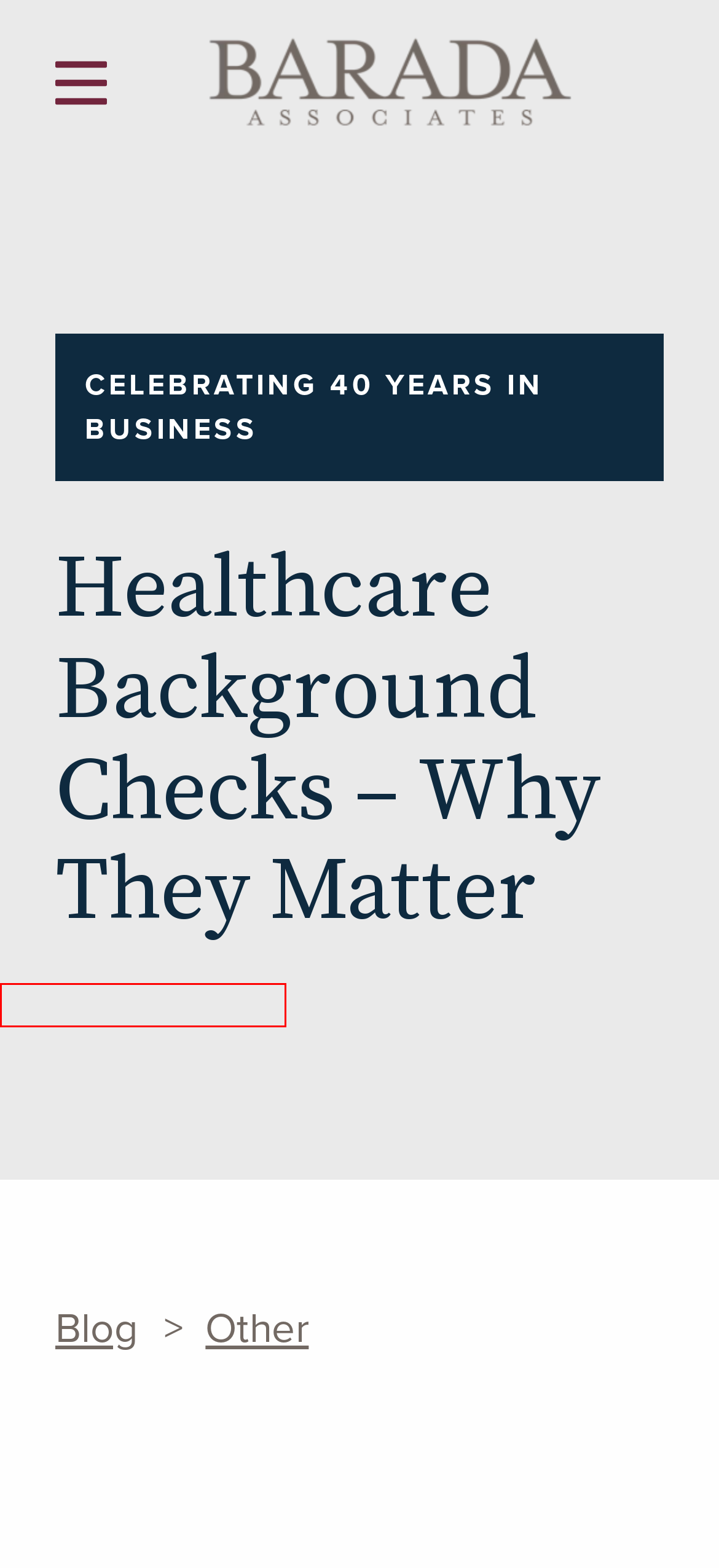Look at the screenshot of a webpage where a red rectangle bounding box is present. Choose the webpage description that best describes the new webpage after clicking the element inside the red bounding box. Here are the candidates:
A. Employment Screening Case Studies - Barada Associates
B. Press Releases - Barada Associates
C. Law Firm Employment Background Checks - Barada Associates
D. Background Screening Software Integrations - Barada Associates
E. Our Roots - Barada Associates
F. Academic Verification & Degree Verification Services
G. Join Our Team - Barada Associates
H. Criminal History Checks, Criminal Record Services - Barada Associates

C